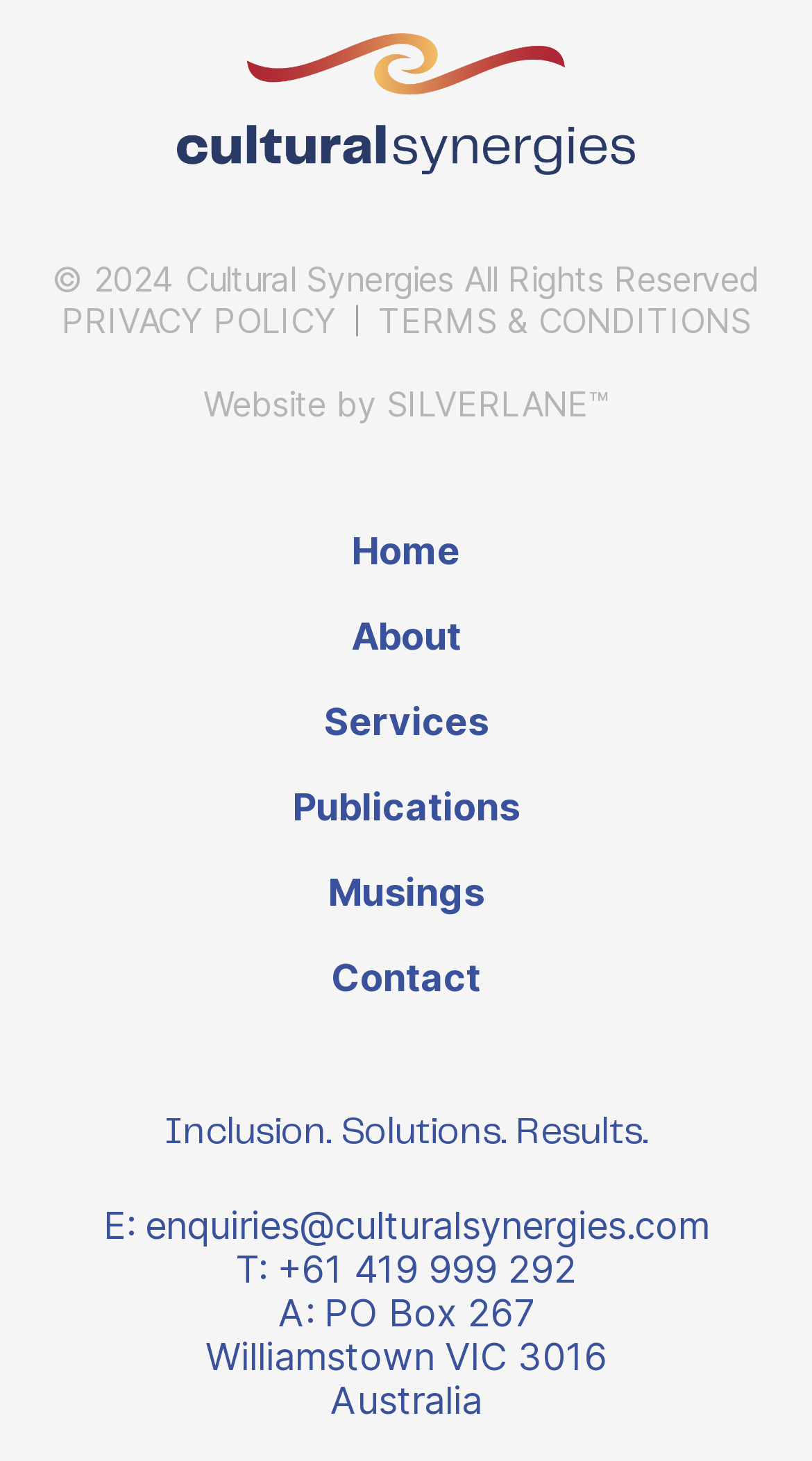Please locate the clickable area by providing the bounding box coordinates to follow this instruction: "Contact via email".

[0.178, 0.824, 0.873, 0.854]